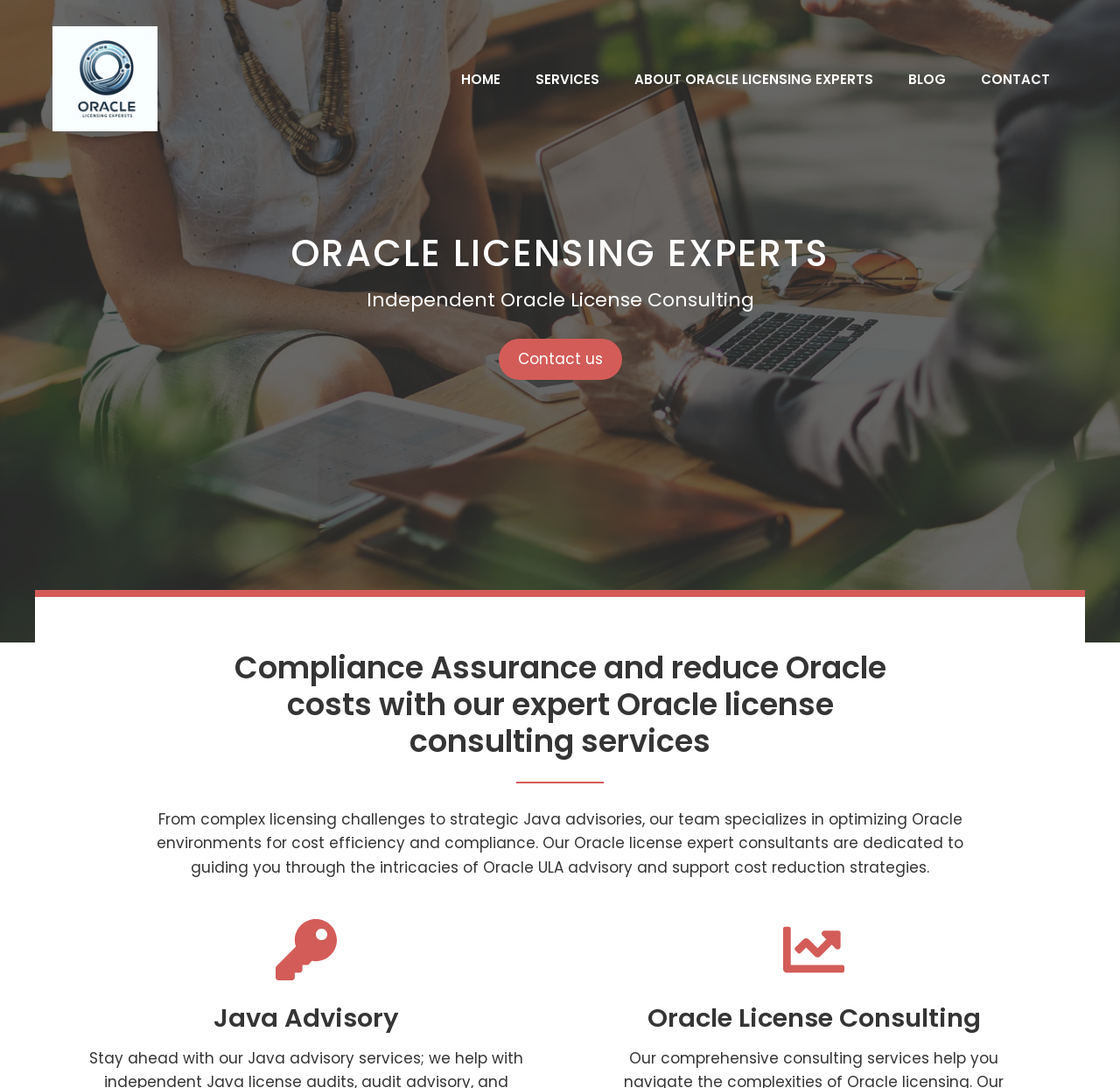What is one of the specific areas of expertise?
Based on the content of the image, thoroughly explain and answer the question.

I found the answer by looking at the heading elements on the webpage, which mention 'Java Advisory' as one of the areas of expertise.